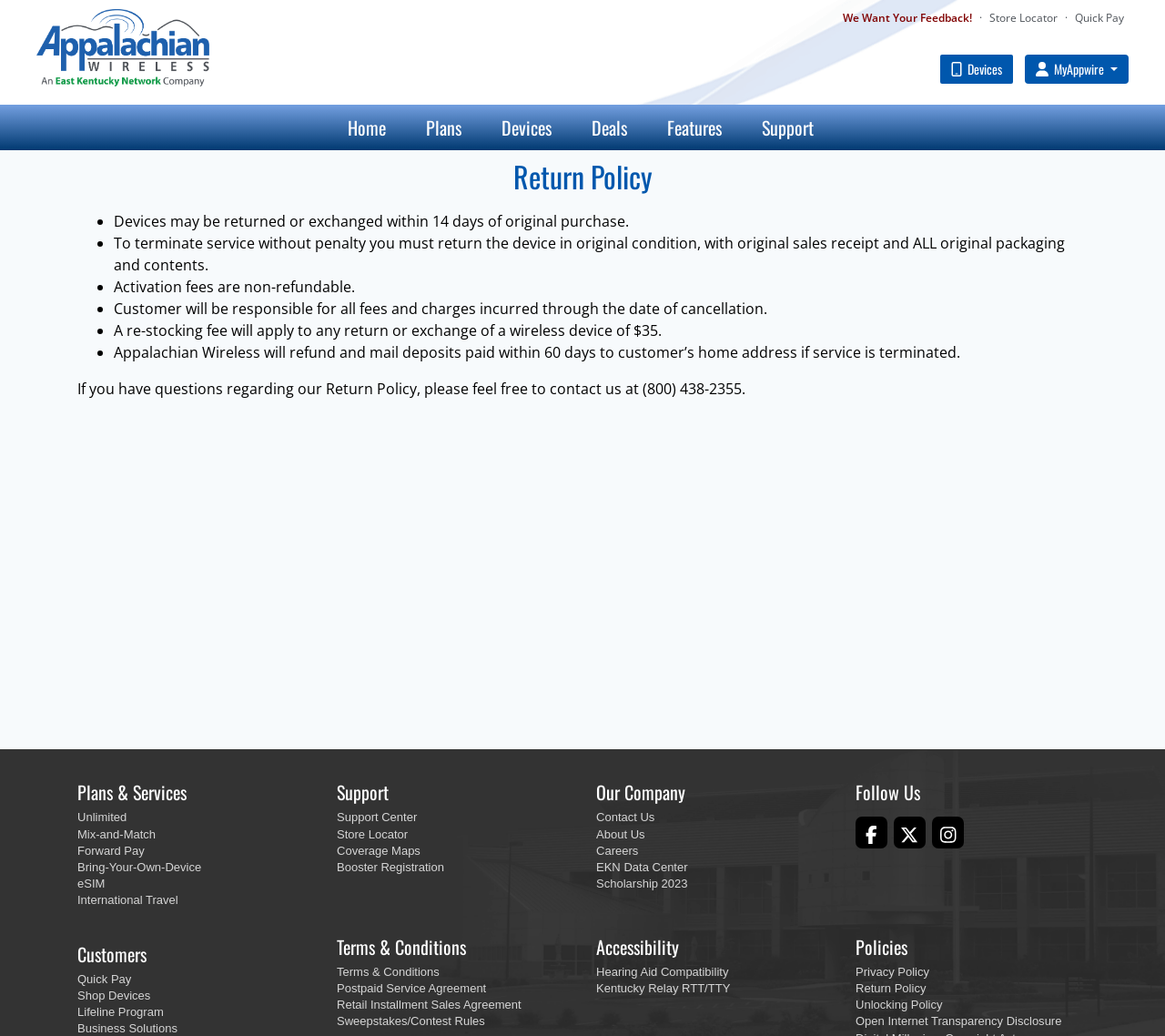Determine the bounding box coordinates of the UI element that matches the following description: "Return Policy". The coordinates should be four float numbers between 0 and 1 in the format [left, top, right, bottom].

[0.734, 0.947, 0.795, 0.96]